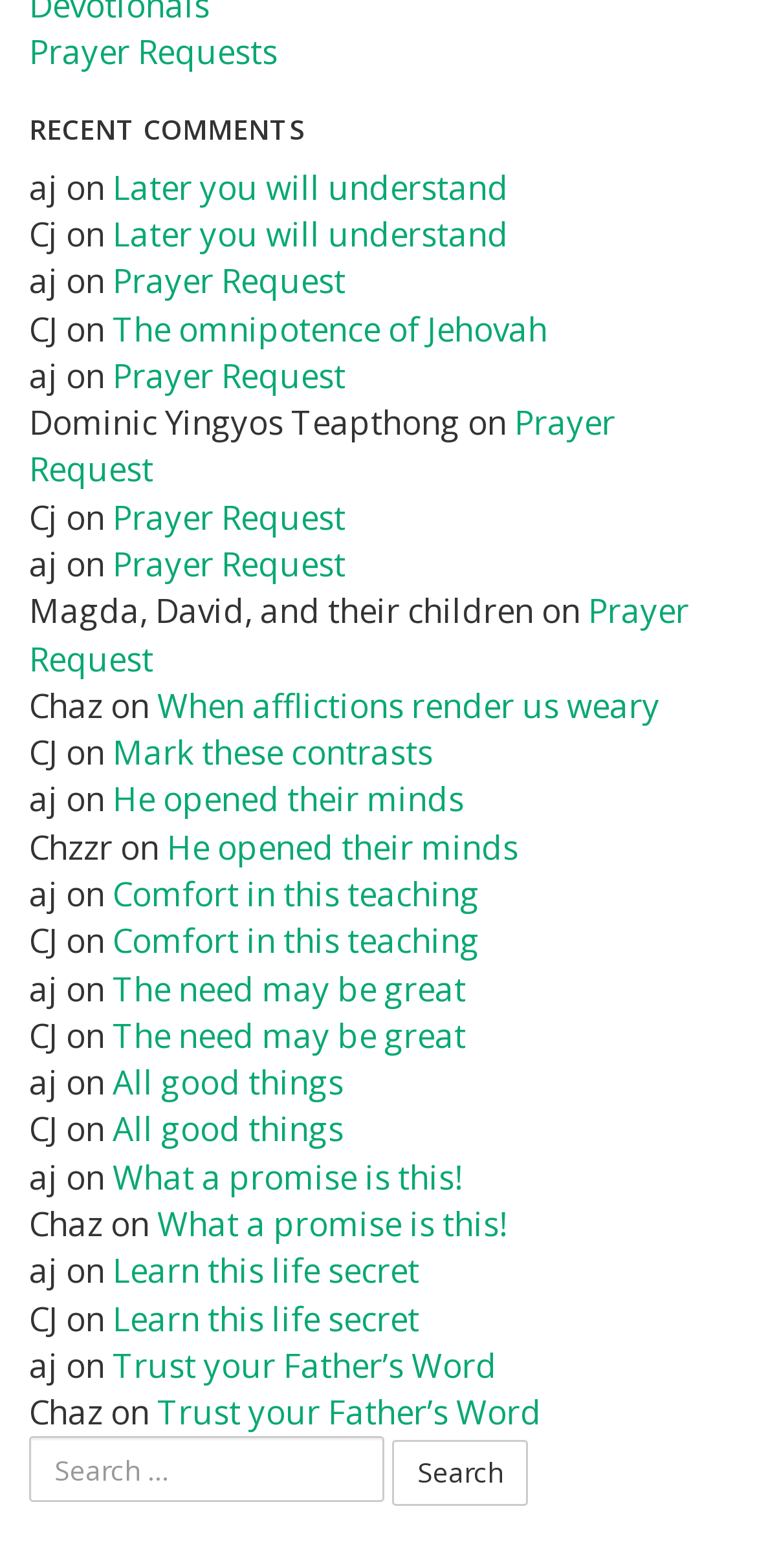Can you provide the bounding box coordinates for the element that should be clicked to implement the instruction: "Submit a prayer request"?

[0.518, 0.918, 0.697, 0.961]